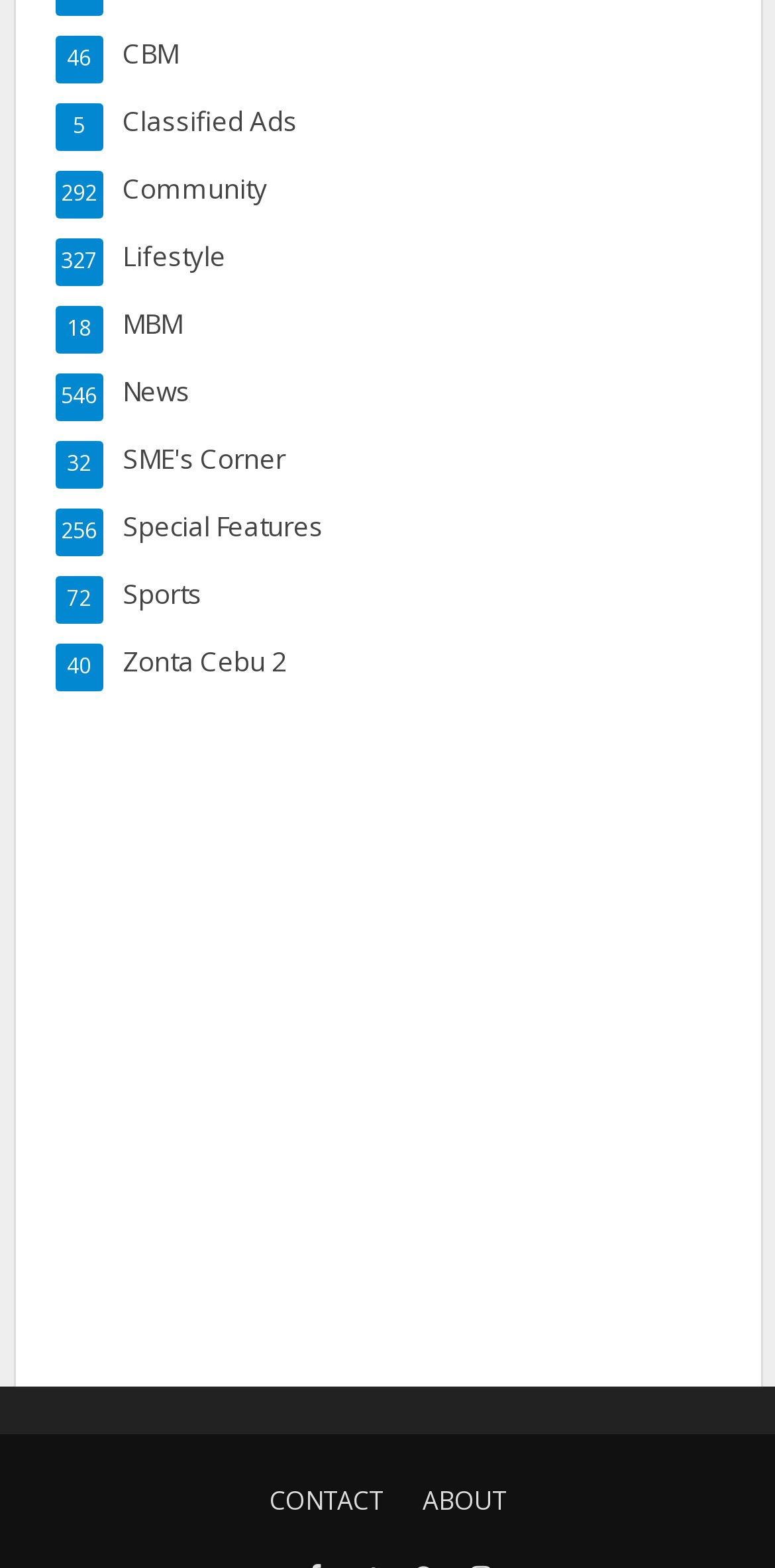Indicate the bounding box coordinates of the clickable region to achieve the following instruction: "Click on CBM 46."

[0.071, 0.022, 0.929, 0.047]